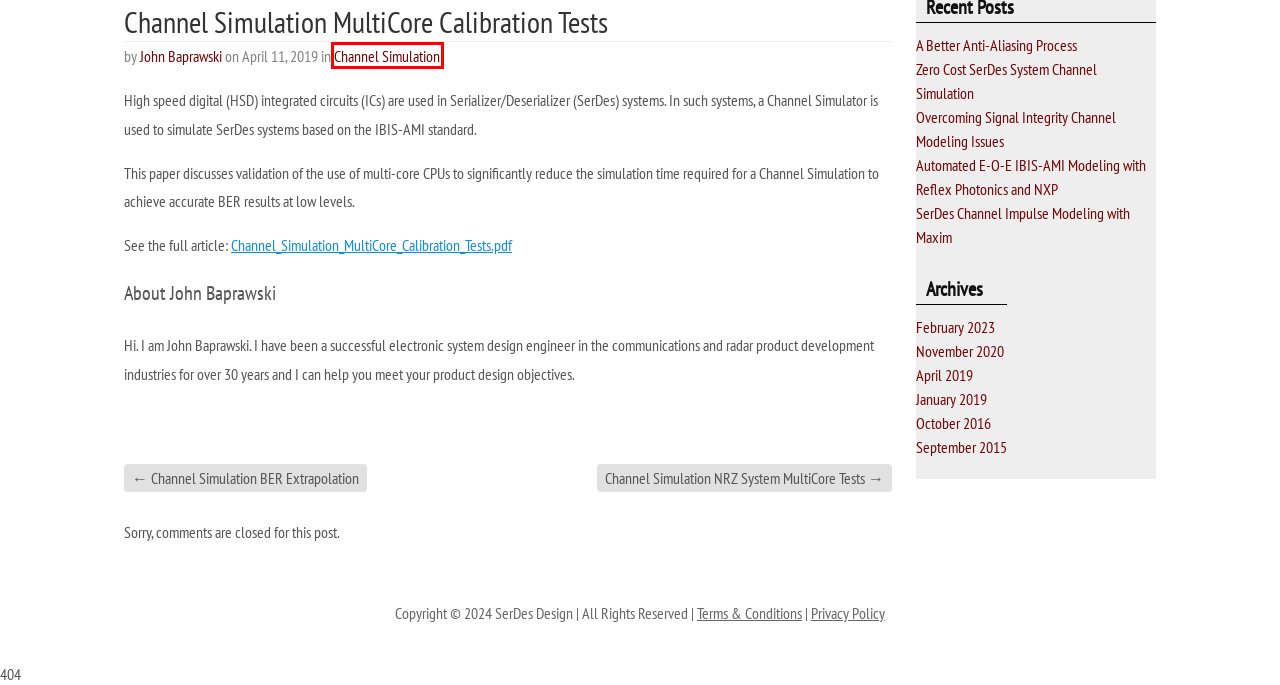Examine the screenshot of a webpage with a red bounding box around an element. Then, select the webpage description that best represents the new page after clicking the highlighted element. Here are the descriptions:
A. November 2020 – SerDes System Design and Simulation
B. October 2016 – SerDes System Design and Simulation
C. Channel Simulation – SerDes System Design and Simulation
D. Channel Simulation NRZ System MultiCore Tests – SerDes System Design and Simulation
E. Channel Simulation BER Extrapolation – SerDes System Design and Simulation
F. A Better Anti-Aliasing Process – SerDes System Design and Simulation
G. February 2023 – SerDes System Design and Simulation
H. SerDes Channel Impulse Modeling with Maxim – SerDes System Design and Simulation

C